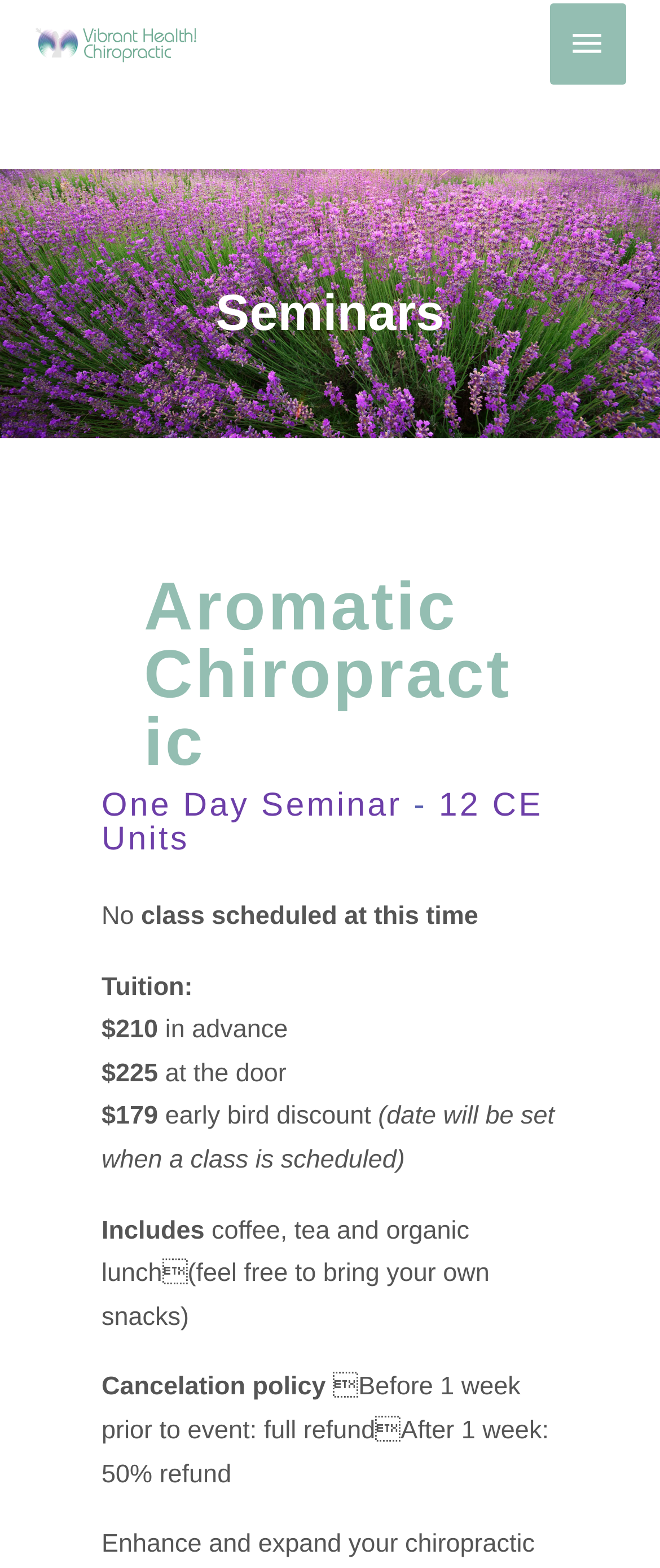How much is the tuition for the one-day seminar?
Refer to the image and give a detailed answer to the question.

The tuition information can be found under the 'One Day Seminar - 12 CE Units' heading. It states that the tuition is $210 in advance, $225 at the door, and $179 with an early bird discount.